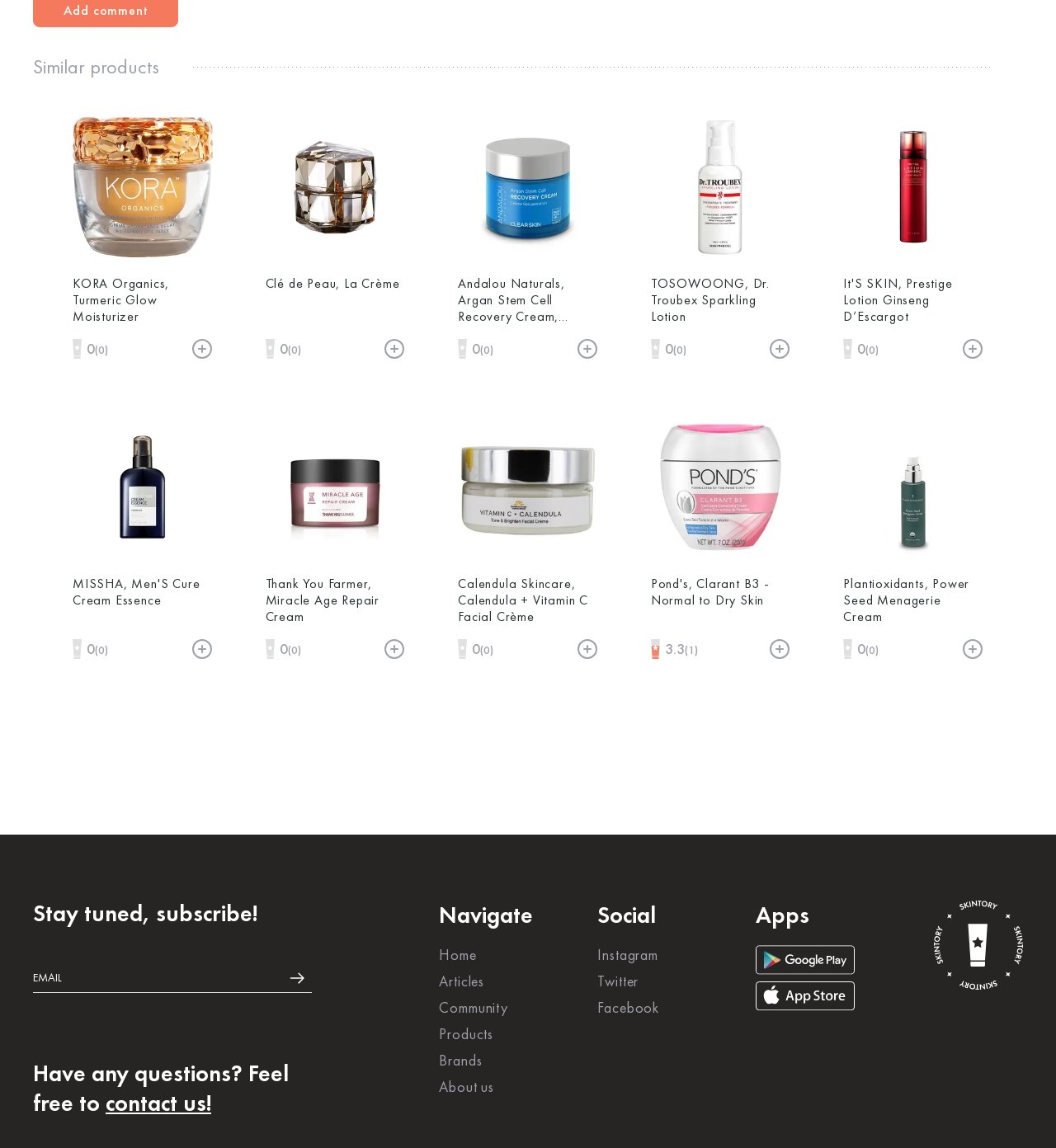Please locate the bounding box coordinates of the element's region that needs to be clicked to follow the instruction: "Click on the 'Men'S Cure Cream Essence' link". The bounding box coordinates should be provided as four float numbers between 0 and 1, i.e., [left, top, right, bottom].

[0.069, 0.359, 0.201, 0.49]